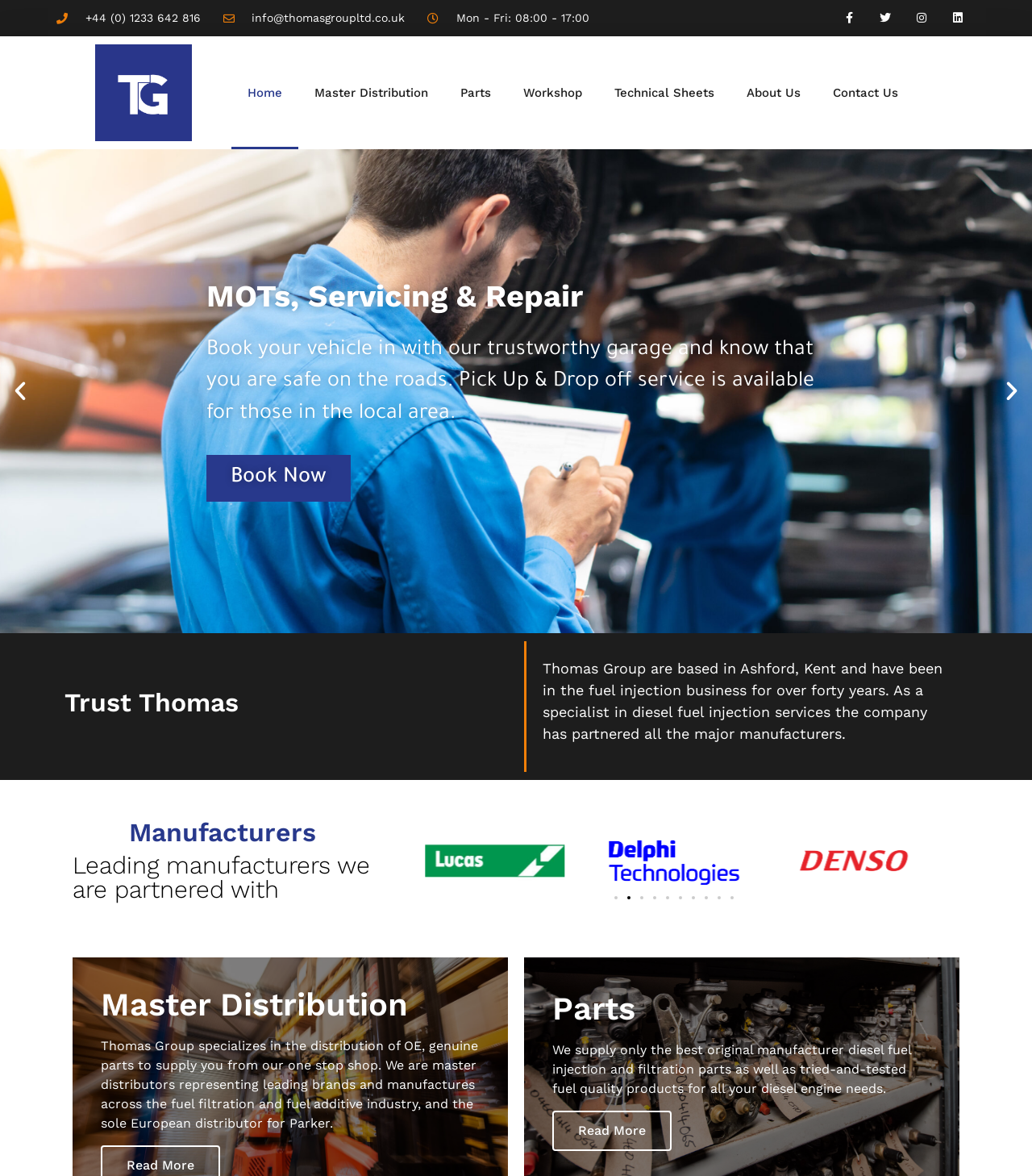Carefully examine the image and provide an in-depth answer to the question: What services does the trustworthy garage of Thomas Group offer?

I found the services offered by the trustworthy garage of Thomas Group by looking at the section with the heading 'MOTs, Servicing & Repair'. This section is located in the middle of the webpage and describes the services provided by the garage.